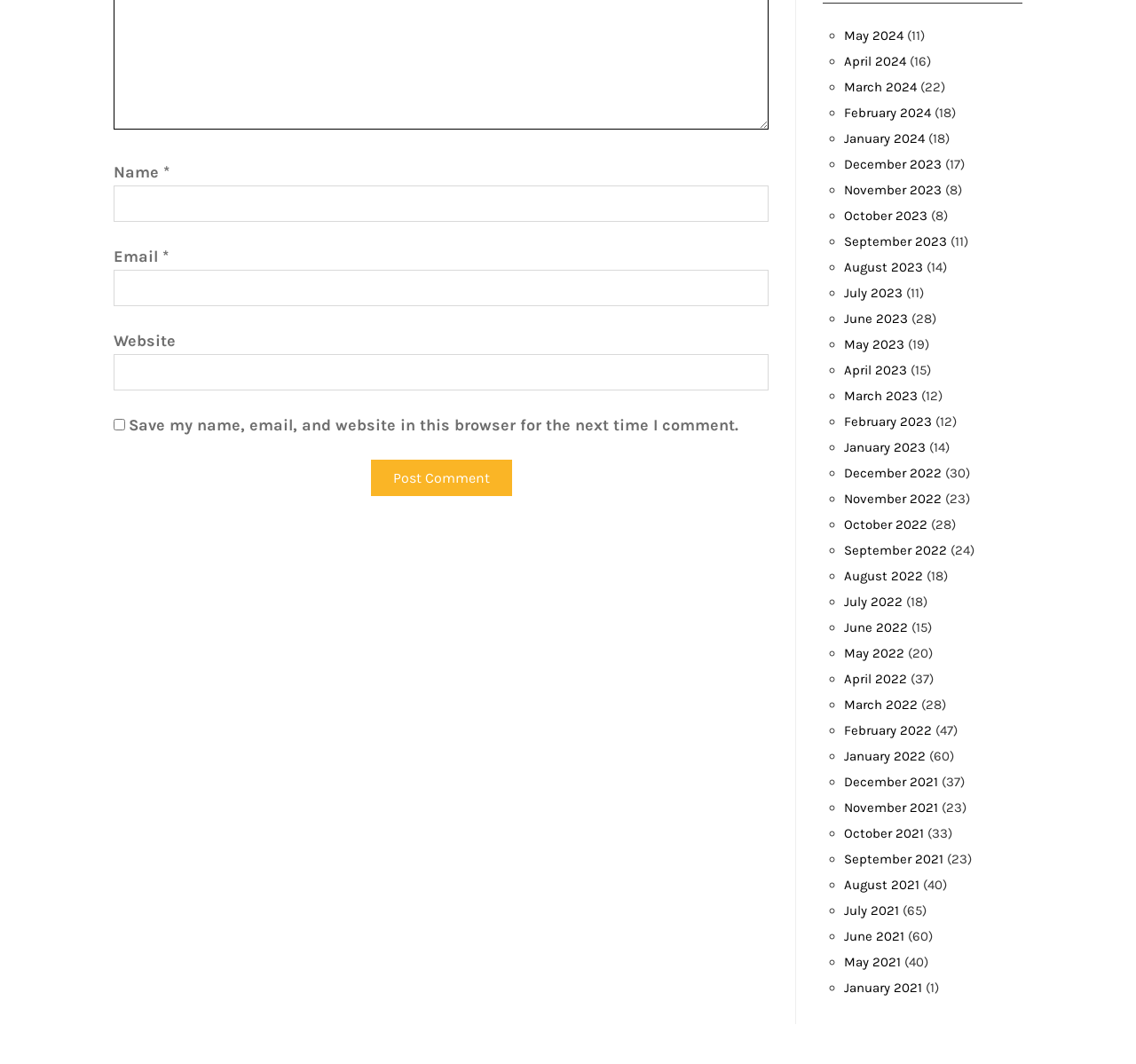Locate the bounding box of the user interface element based on this description: "name="submit" value="Post Comment"".

[0.326, 0.432, 0.45, 0.466]